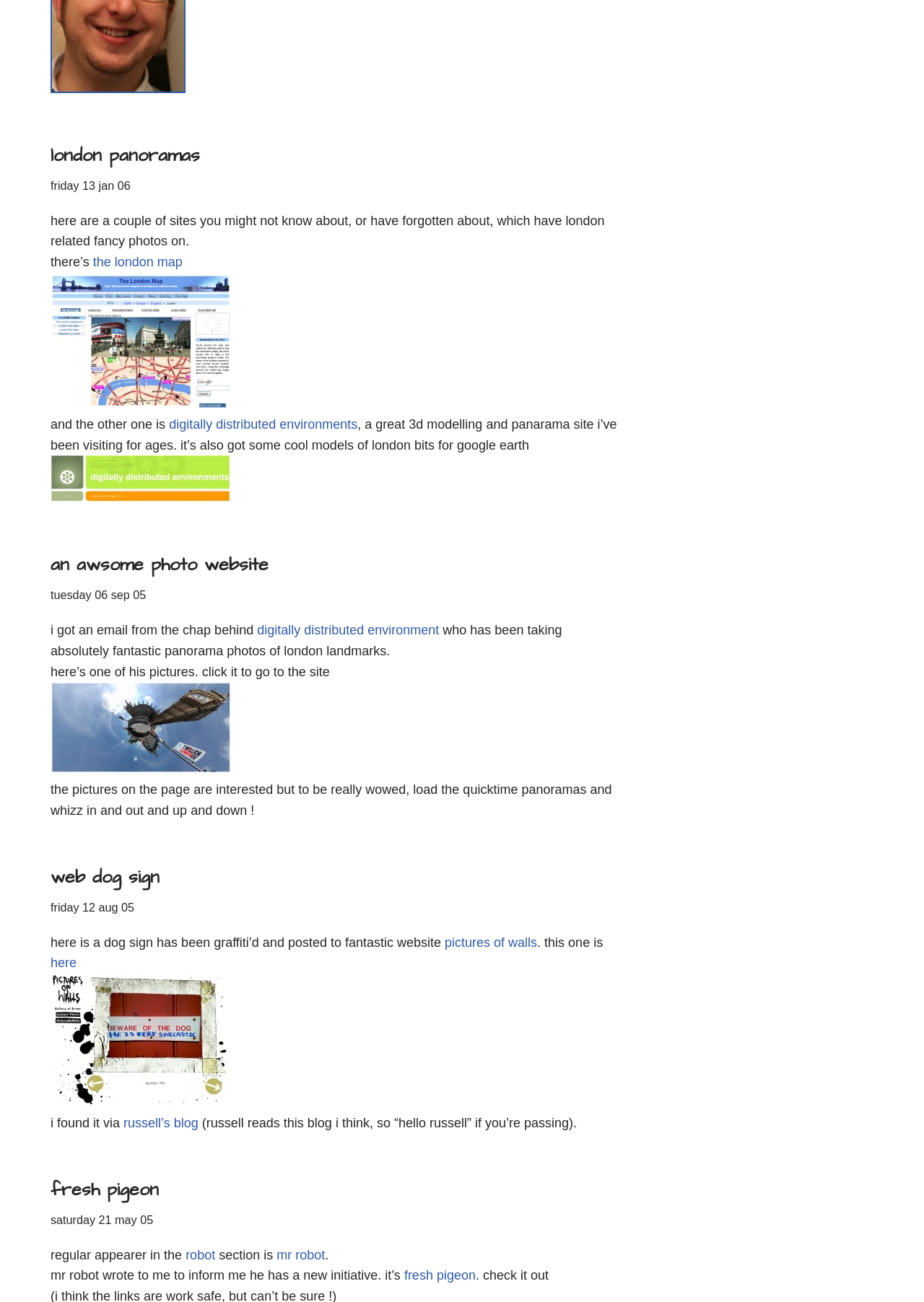Highlight the bounding box of the UI element that corresponds to this description: "an awsome photo website".

[0.055, 0.424, 0.291, 0.444]